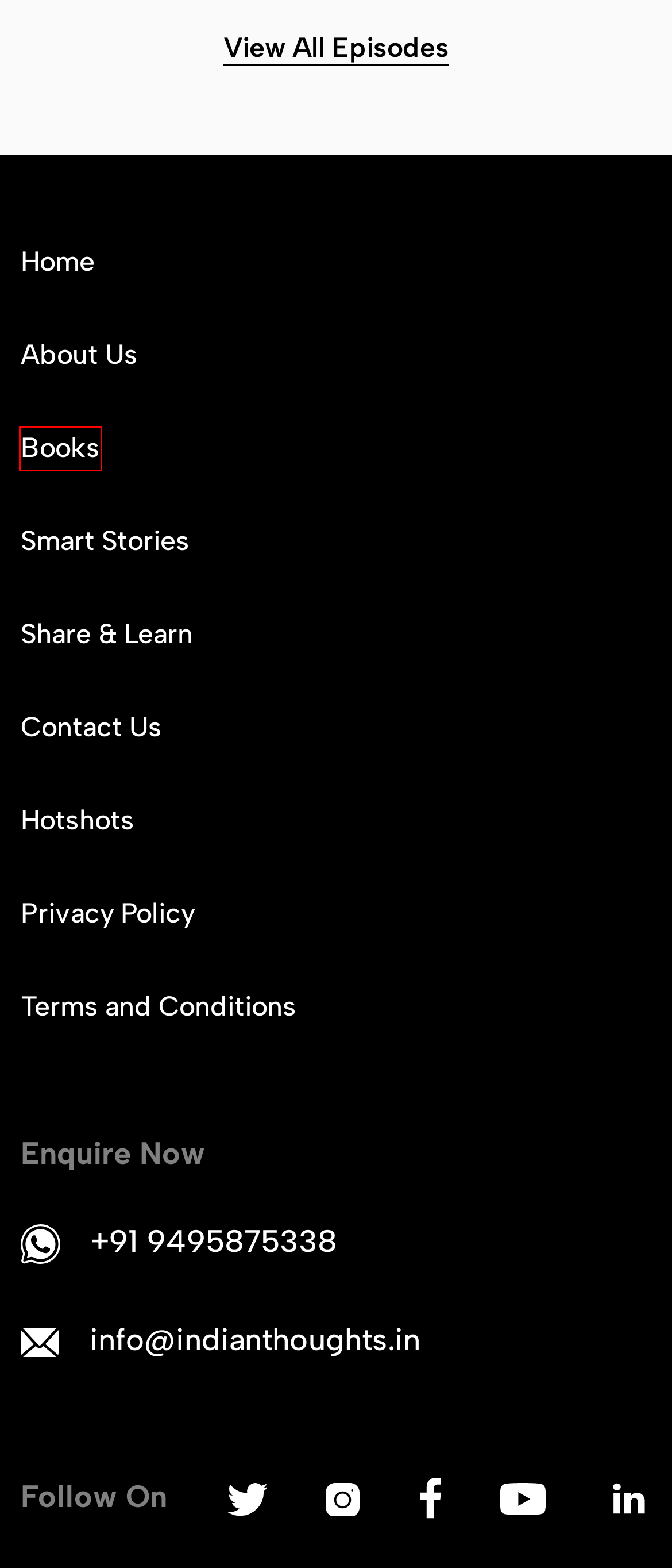You have a screenshot of a webpage with a red rectangle bounding box around an element. Identify the best matching webpage description for the new page that appears after clicking the element in the bounding box. The descriptions are:
A. Smart Stories | Indian Thoughts
B. Terms and Conditions | Indian Thoughts
C. Learn to Trust -1 - Indian Thoughts
D. About Us | Indian Thoughts
E. Privacy Policy | Indian Thoughts
F. Books | Indian Thoughts
G. Hotshots | Indian Thoughts
H. Contact Us | Indian Thoughts

F